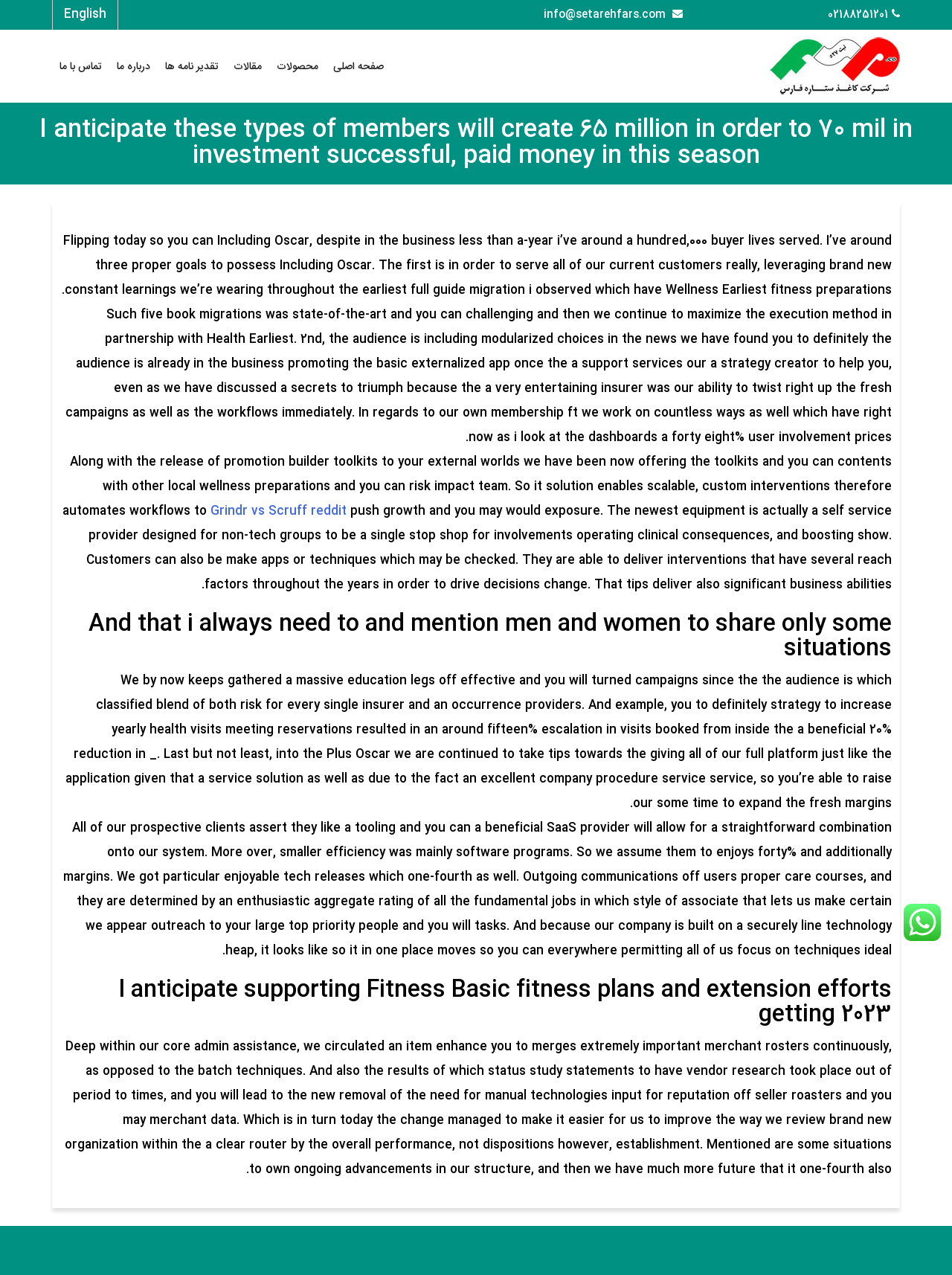Extract the bounding box coordinates for the described element: "Date Previous". The coordinates should be represented as four float numbers between 0 and 1: [left, top, right, bottom].

None